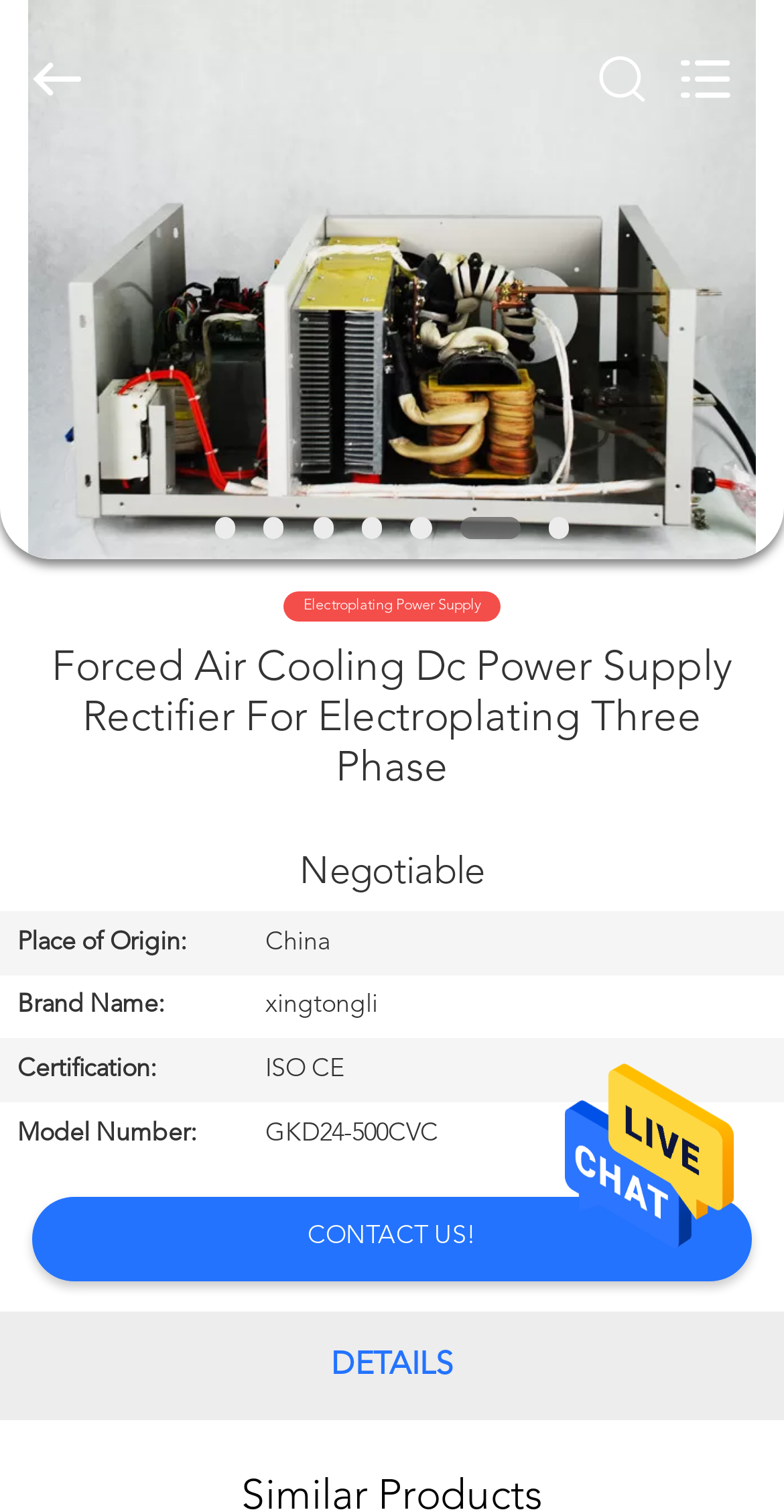From the webpage screenshot, predict the bounding box of the UI element that matches this description: "Request A Quote".

[0.0, 0.785, 0.285, 0.865]